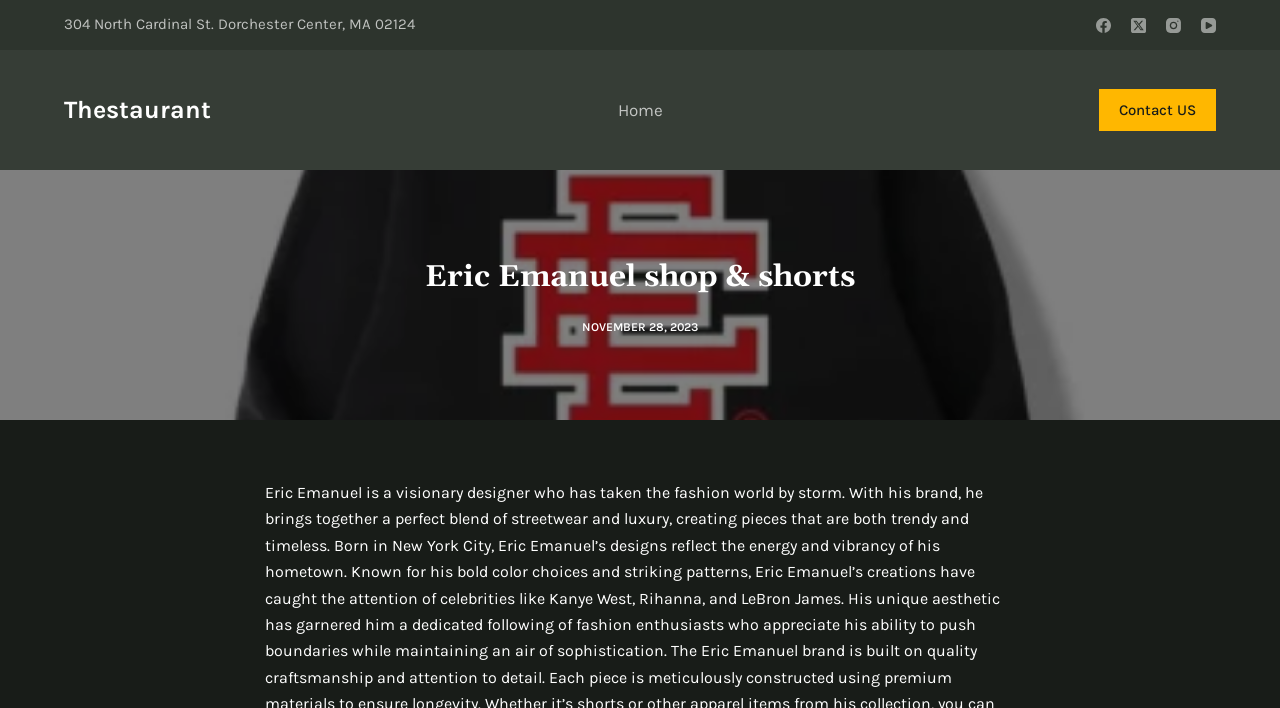Utilize the details in the image to give a detailed response to the question: How many social media links are available?

I counted the number of social media links by looking at the links located at the top right corner of the page, which include Facebook, Twitter, Instagram, and YouTube.